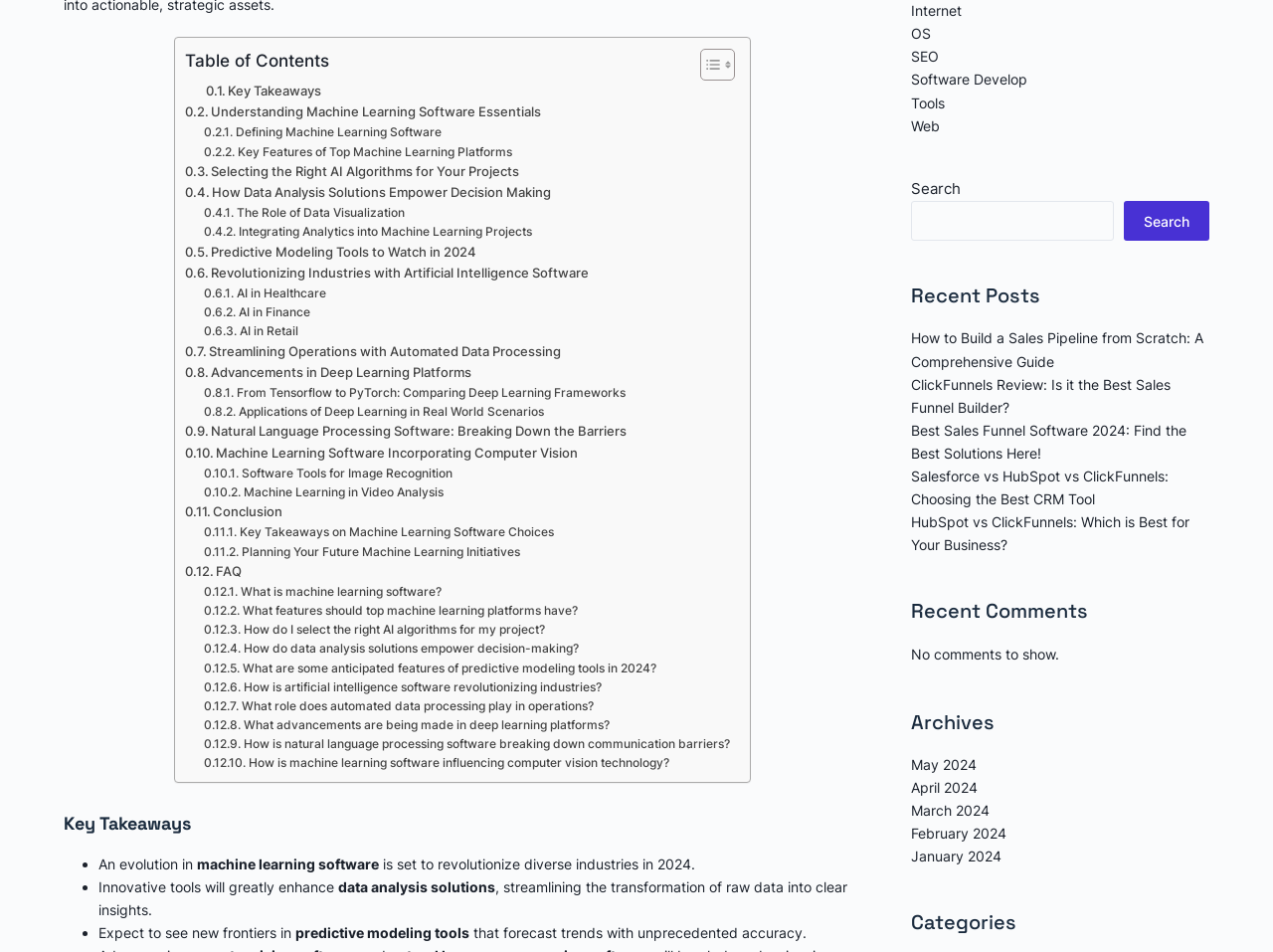What is the last topic mentioned in the Table of Contents section?
Using the image, answer in one word or phrase.

Conclusion